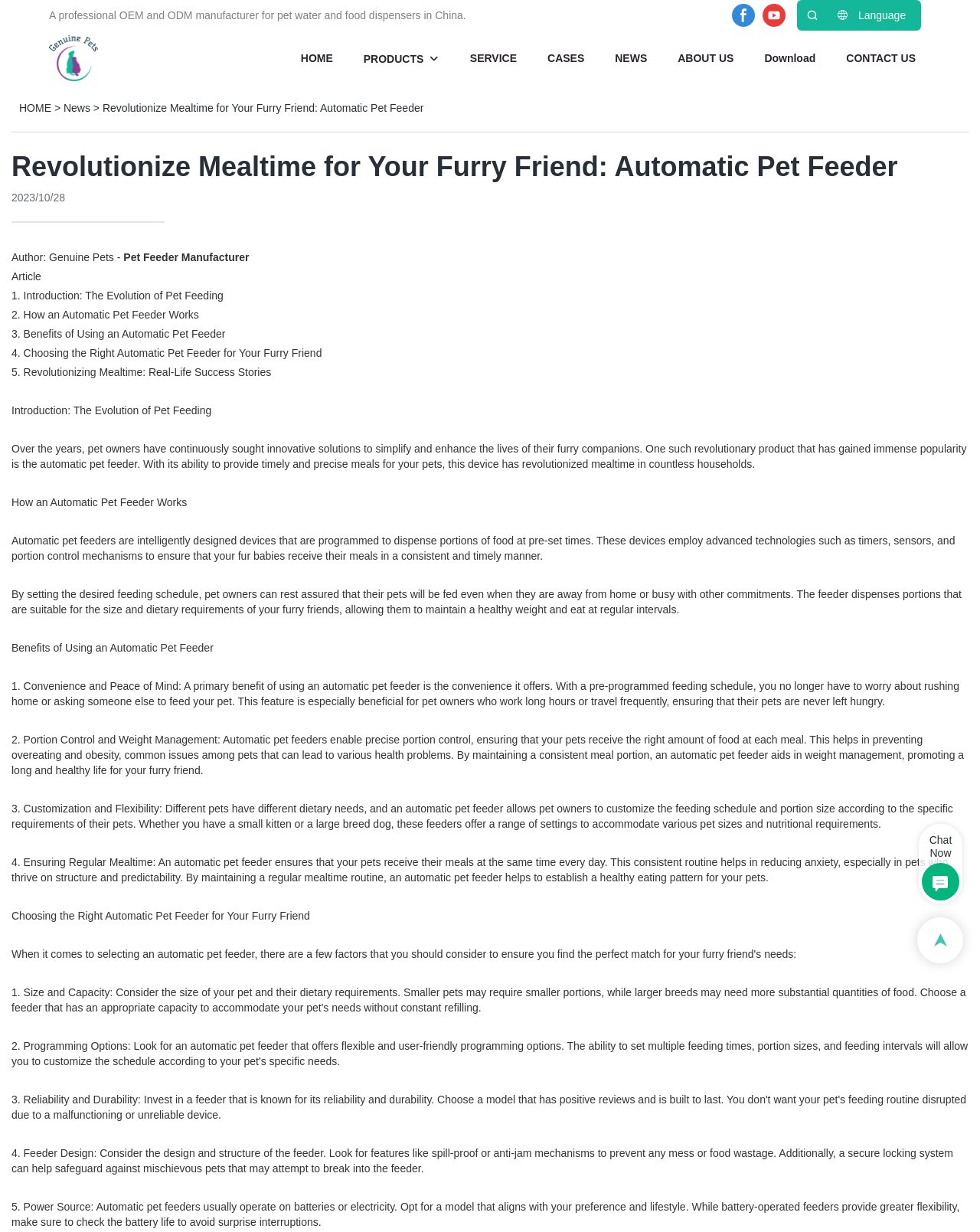What is the company's profession?
Examine the screenshot and reply with a single word or phrase.

Pet water and food dispensers manufacturer